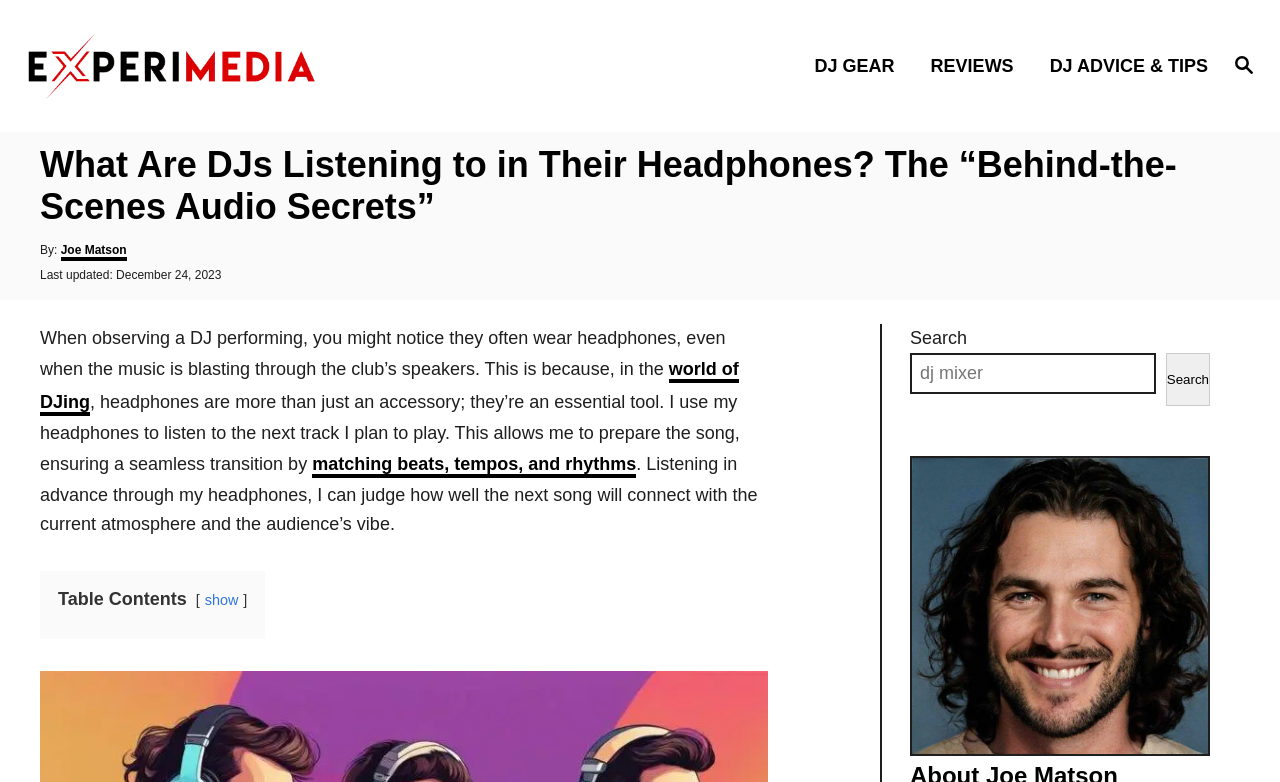What does the author use headphones to do?
Please provide a comprehensive answer based on the visual information in the image.

I found this answer by reading the text 'I use my headphones to listen to the next track I plan to play.' which explains that the author uses headphones to listen to the next track they plan to play.